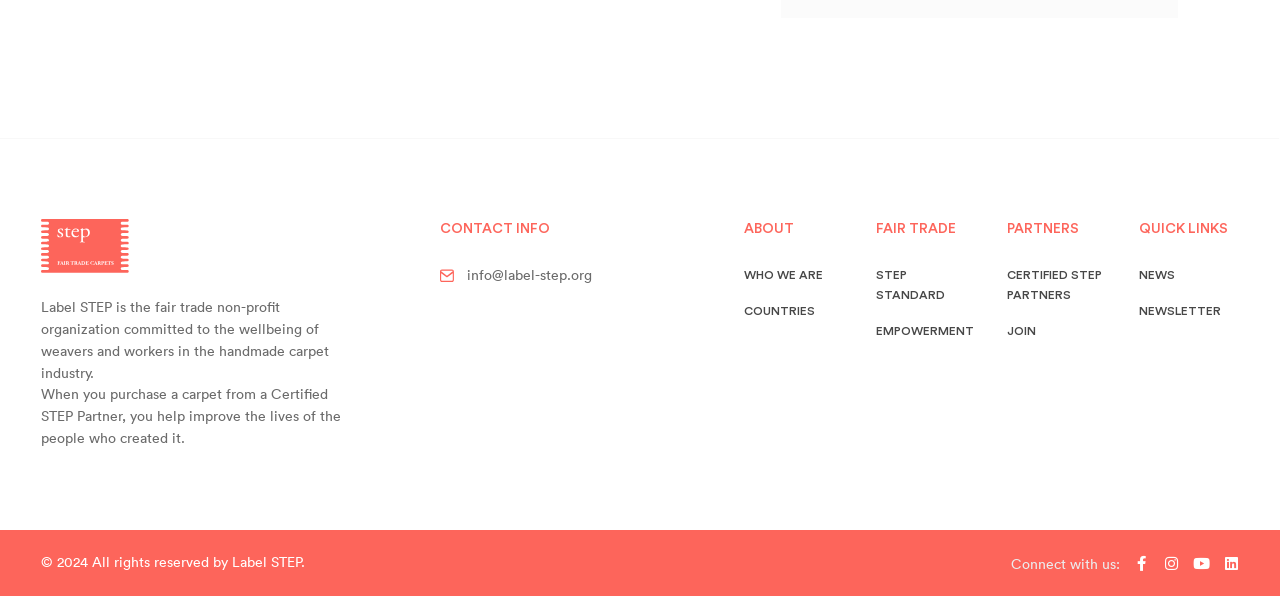Find the bounding box coordinates of the element to click in order to complete this instruction: "Contact Label STEP". The bounding box coordinates must be four float numbers between 0 and 1, denoted as [left, top, right, bottom].

[0.344, 0.444, 0.569, 0.481]